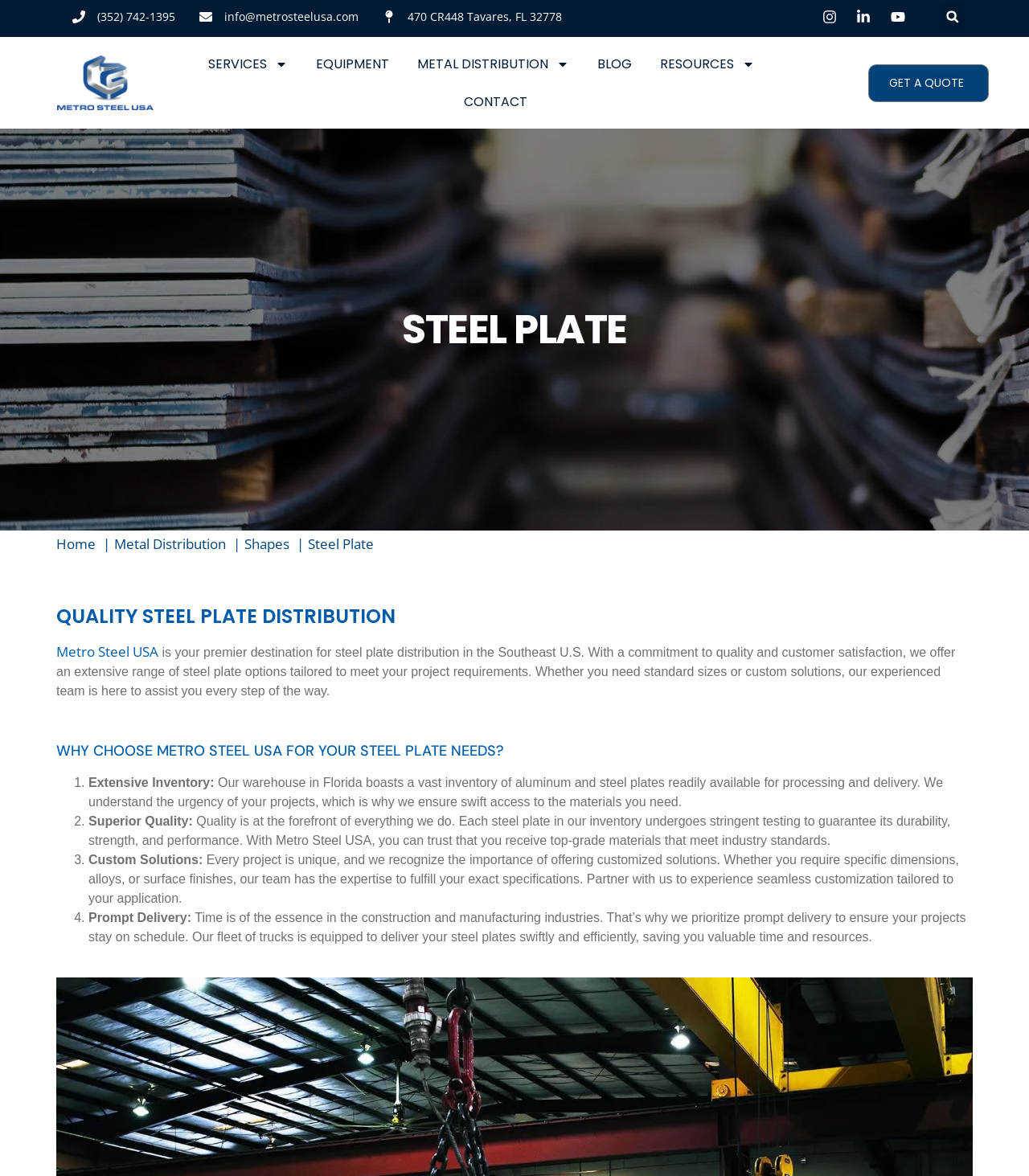Indicate the bounding box coordinates of the element that must be clicked to execute the instruction: "View metal distribution services". The coordinates should be given as four float numbers between 0 and 1, i.e., [left, top, right, bottom].

[0.405, 0.038, 0.553, 0.07]